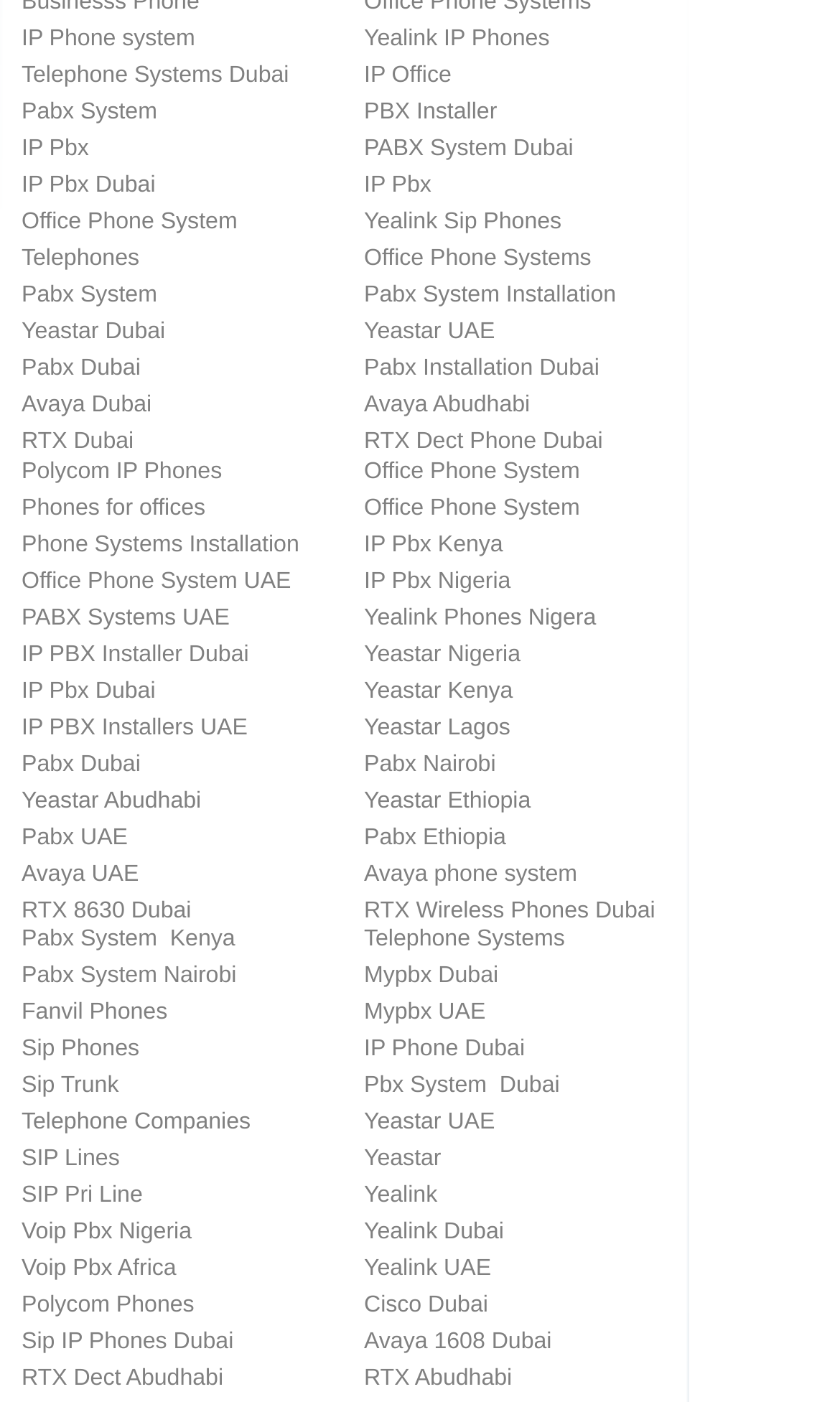Please find the bounding box coordinates of the element that needs to be clicked to perform the following instruction: "Click Phones for offices". The bounding box coordinates should be four float numbers between 0 and 1, represented as [left, top, right, bottom].

[0.026, 0.353, 0.245, 0.372]